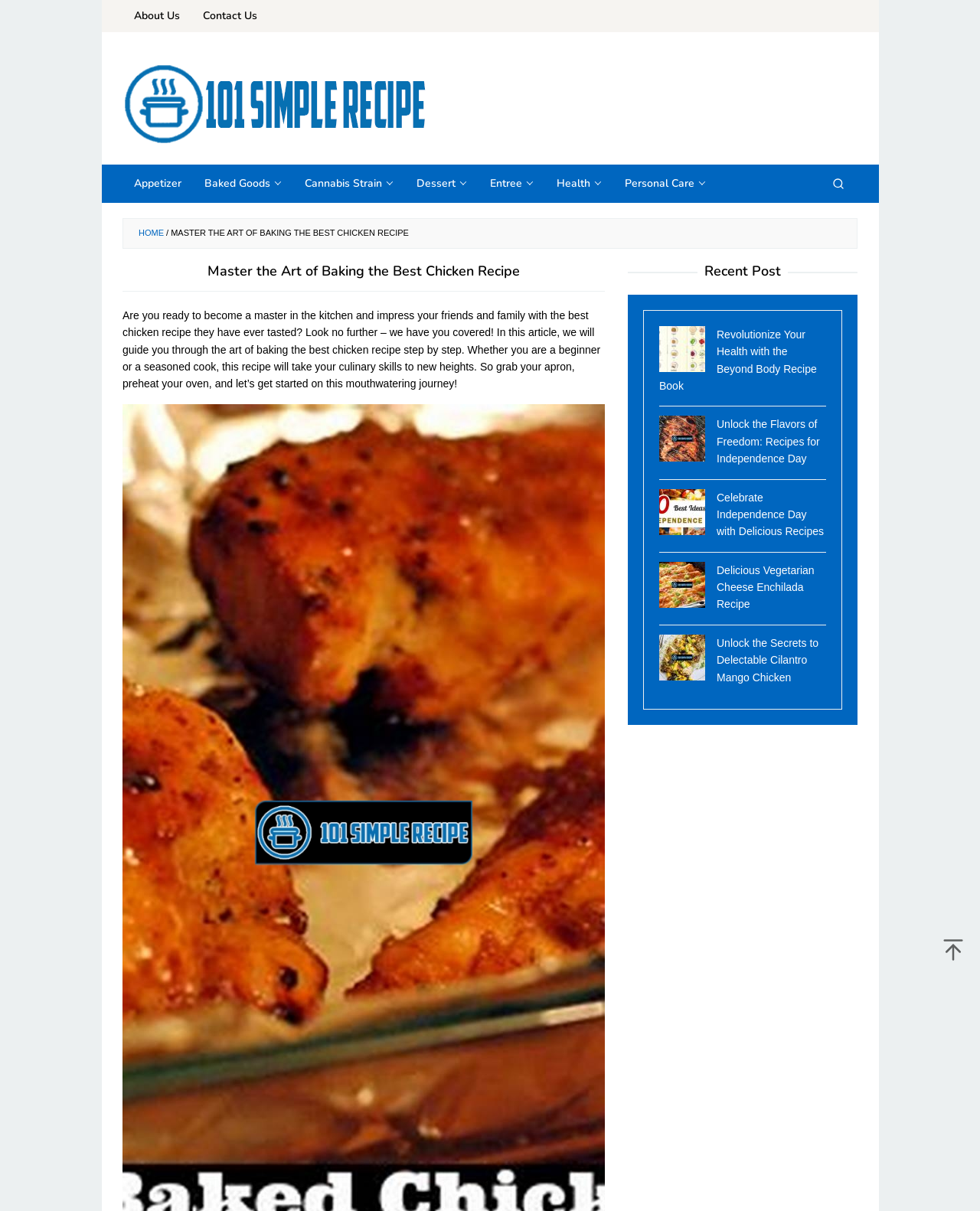Calculate the bounding box coordinates for the UI element based on the following description: "Delicious Vegetarian Cheese Enchilada Recipe". Ensure the coordinates are four float numbers between 0 and 1, i.e., [left, top, right, bottom].

[0.731, 0.466, 0.831, 0.504]